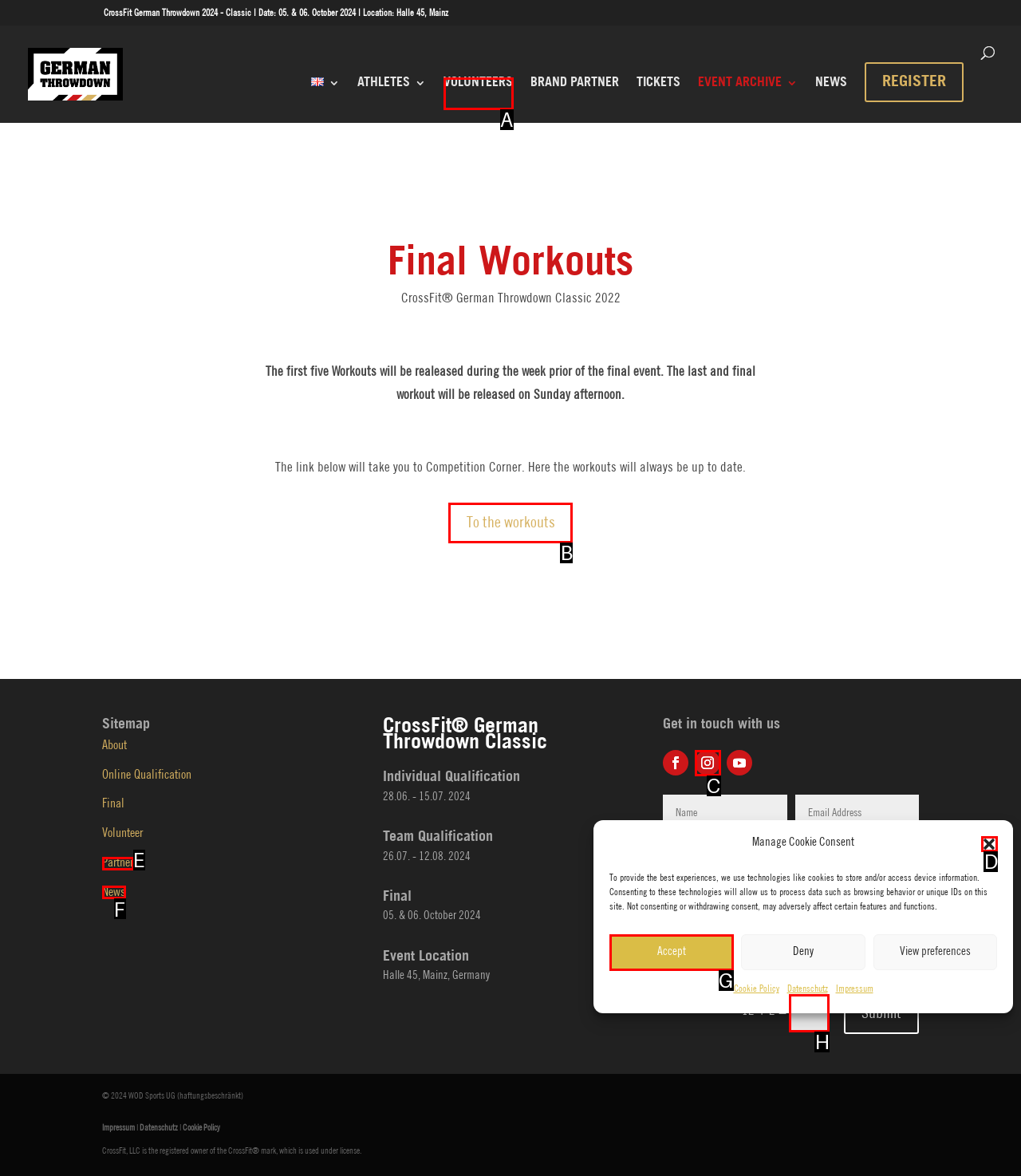For the task "Click the 'Close dialogue' button", which option's letter should you click? Answer with the letter only.

D